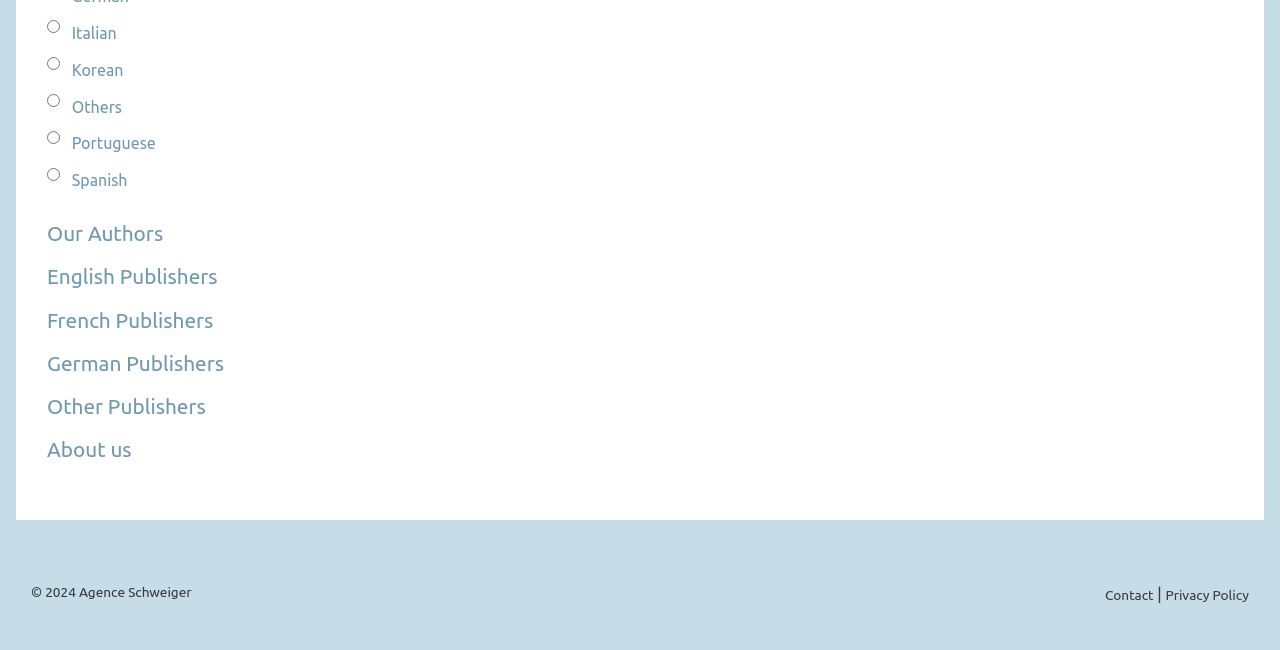Find the bounding box coordinates of the element I should click to carry out the following instruction: "Select preferred language".

None